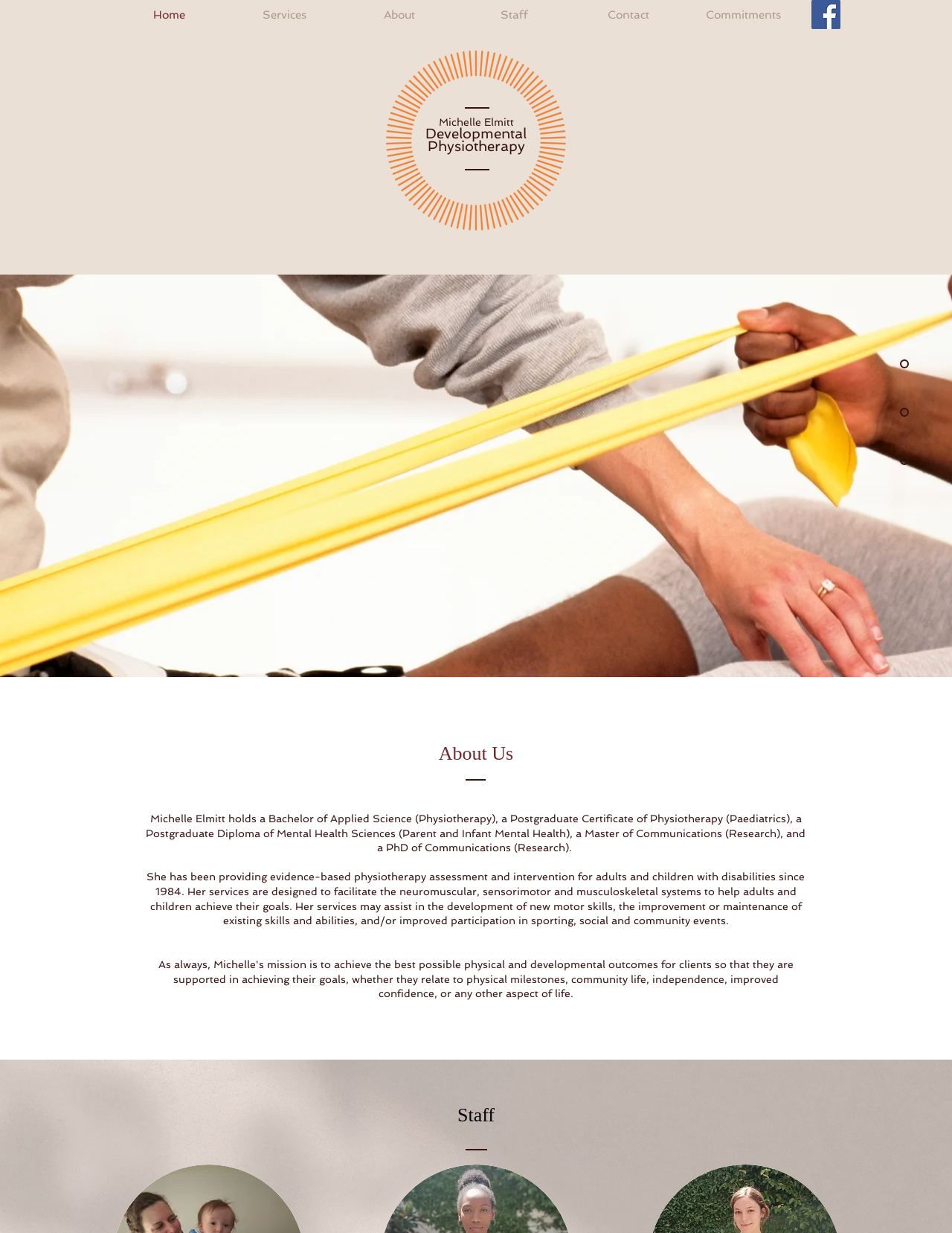What is the position of the social bar on the webpage?
Your answer should be a single word or phrase derived from the screenshot.

Top right